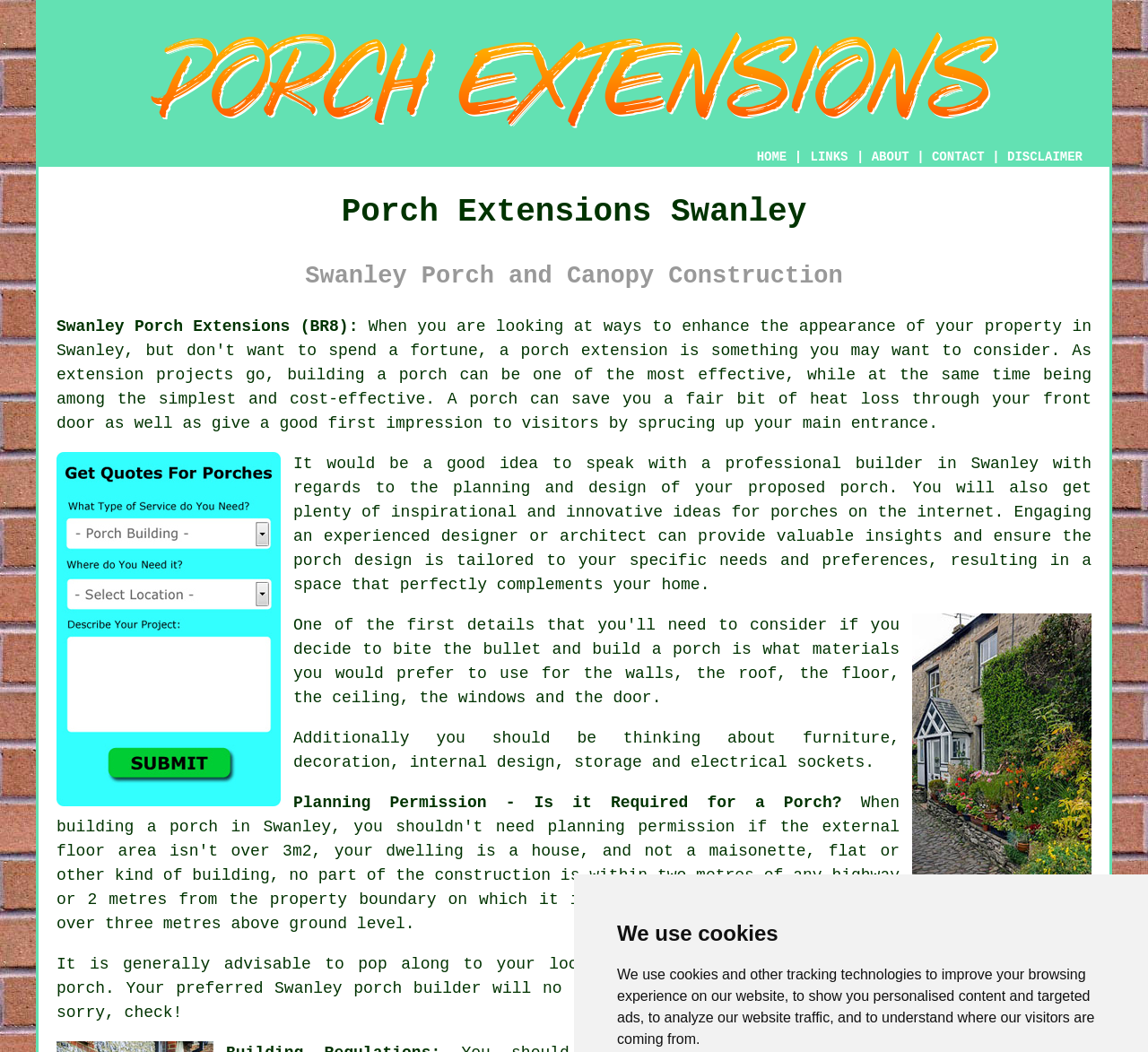Please provide the bounding box coordinates in the format (top-left x, top-left y, bottom-right x, bottom-right y). Remember, all values are floating point numbers between 0 and 1. What is the bounding box coordinate of the region described as: building a porch

[0.25, 0.348, 0.39, 0.365]